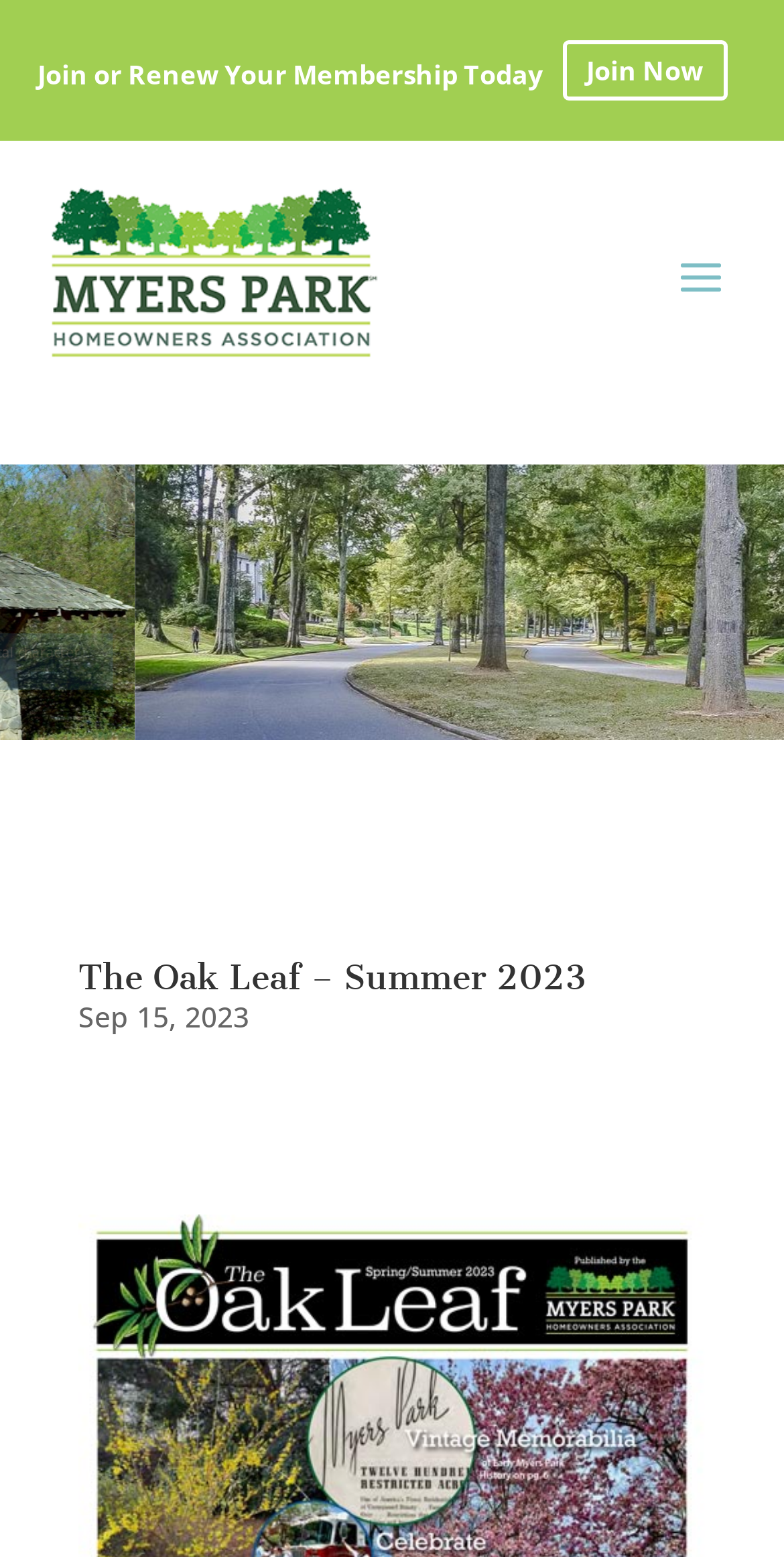Describe all the key features of the webpage in detail.

The webpage is about the Myers Park Homeowners' Association. At the top, there is a prominent call-to-action, "Join or Renew Your Membership Today", followed by a "Join Now" button to the right. Below this, there is a section with three short phrases: "& Engage", "Protect", and "Preserve", which are likely the association's goals or values.

Further down, there is a heading titled "The Oak Leaf – Summer 2023", which is likely a newsletter or publication from the association. Below the heading, there is a link to access the publication, and a date "Sep 15, 2023", indicating the publication date.